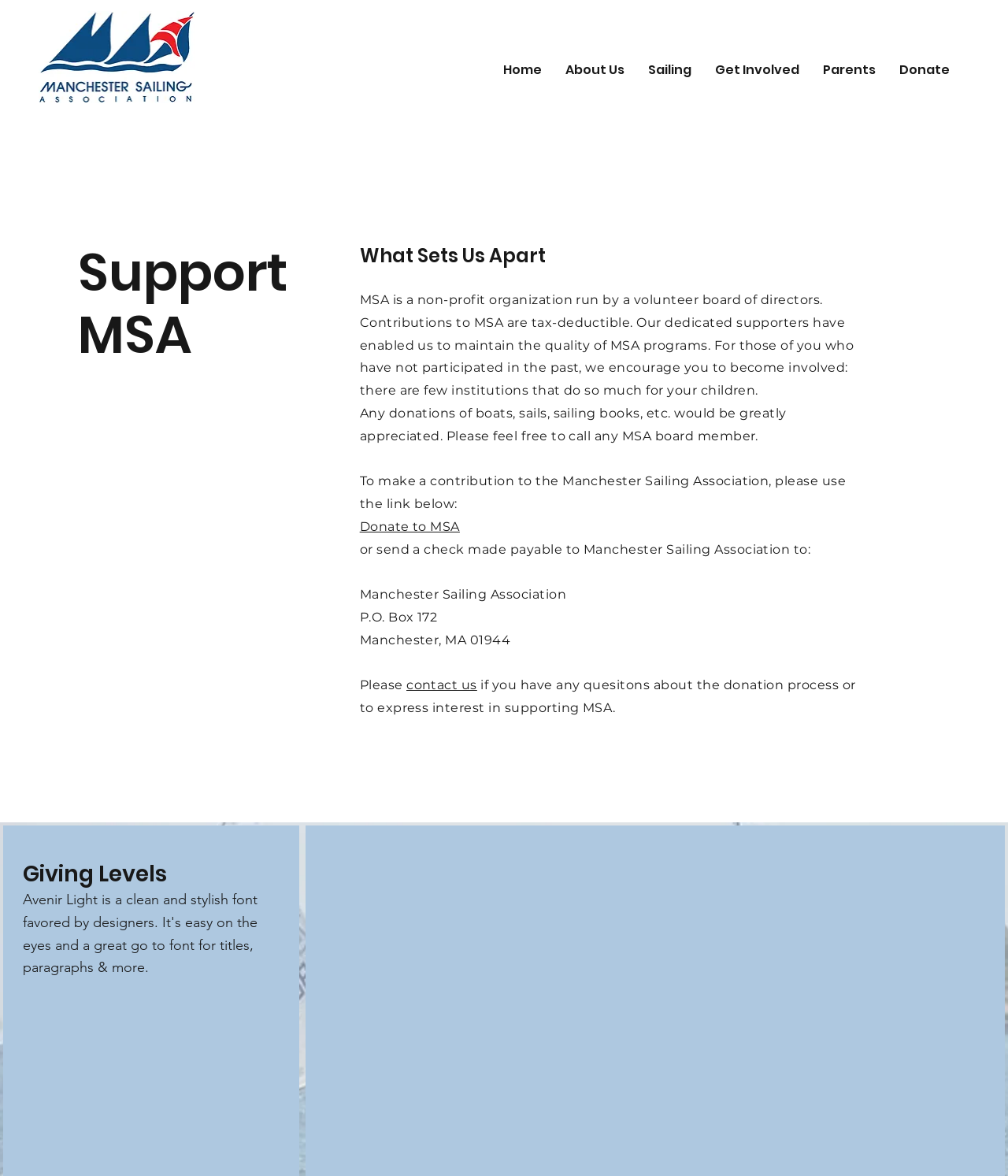Please answer the following question using a single word or phrase: 
What is the address to send a check to?

P.O. Box 172, Manchester, MA 01944